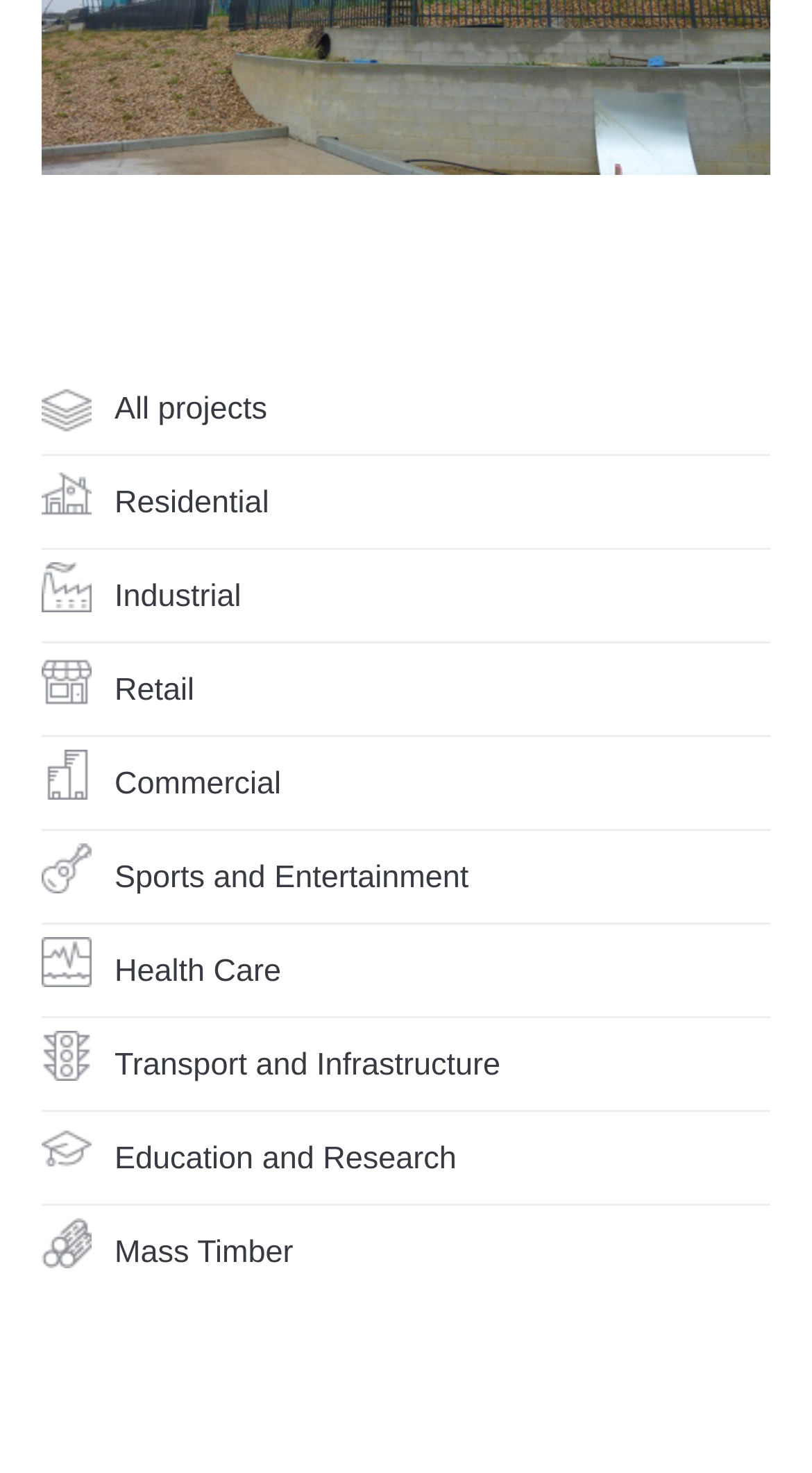Determine the bounding box coordinates of the clickable element to complete this instruction: "Learn about commercial projects". Provide the coordinates in the format of four float numbers between 0 and 1, [left, top, right, bottom].

[0.141, 0.515, 0.385, 0.55]